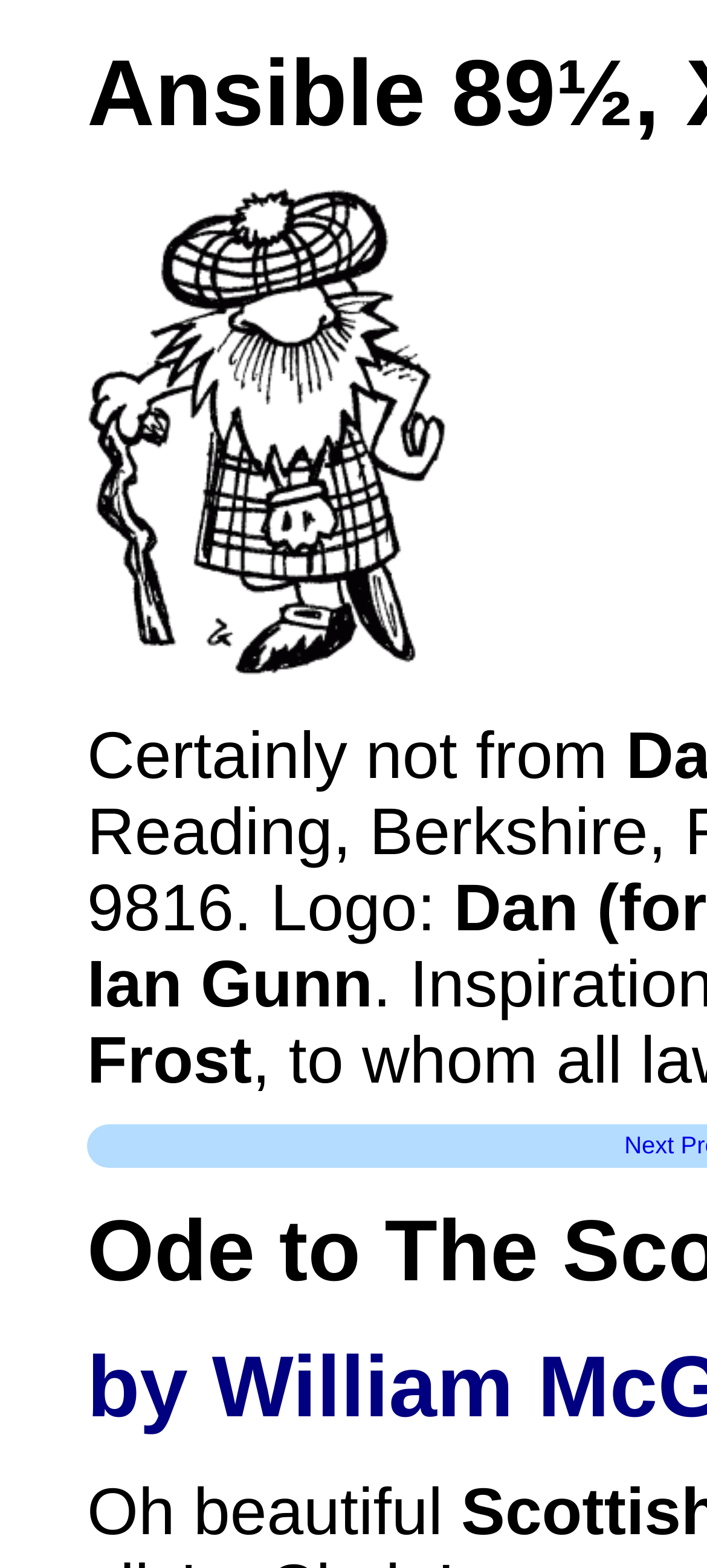Please find and provide the title of the webpage.

Ansible 89½, Xmas 1994